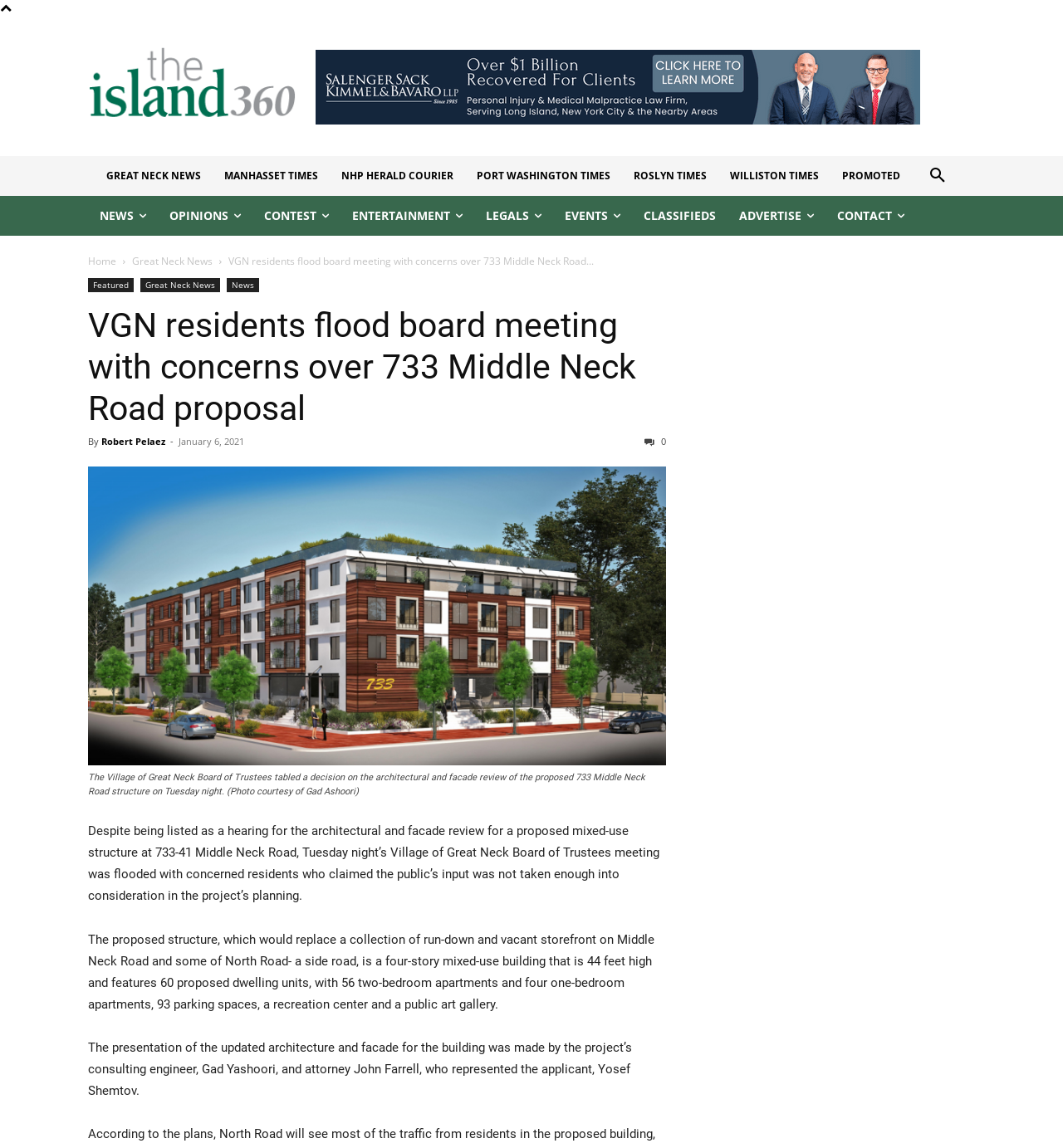How many parking spaces are proposed in the mixed-use structure?
Give a detailed explanation using the information visible in the image.

The answer can be found in the article's content where it is mentioned that 'The proposed structure... features... 93 parking spaces'.